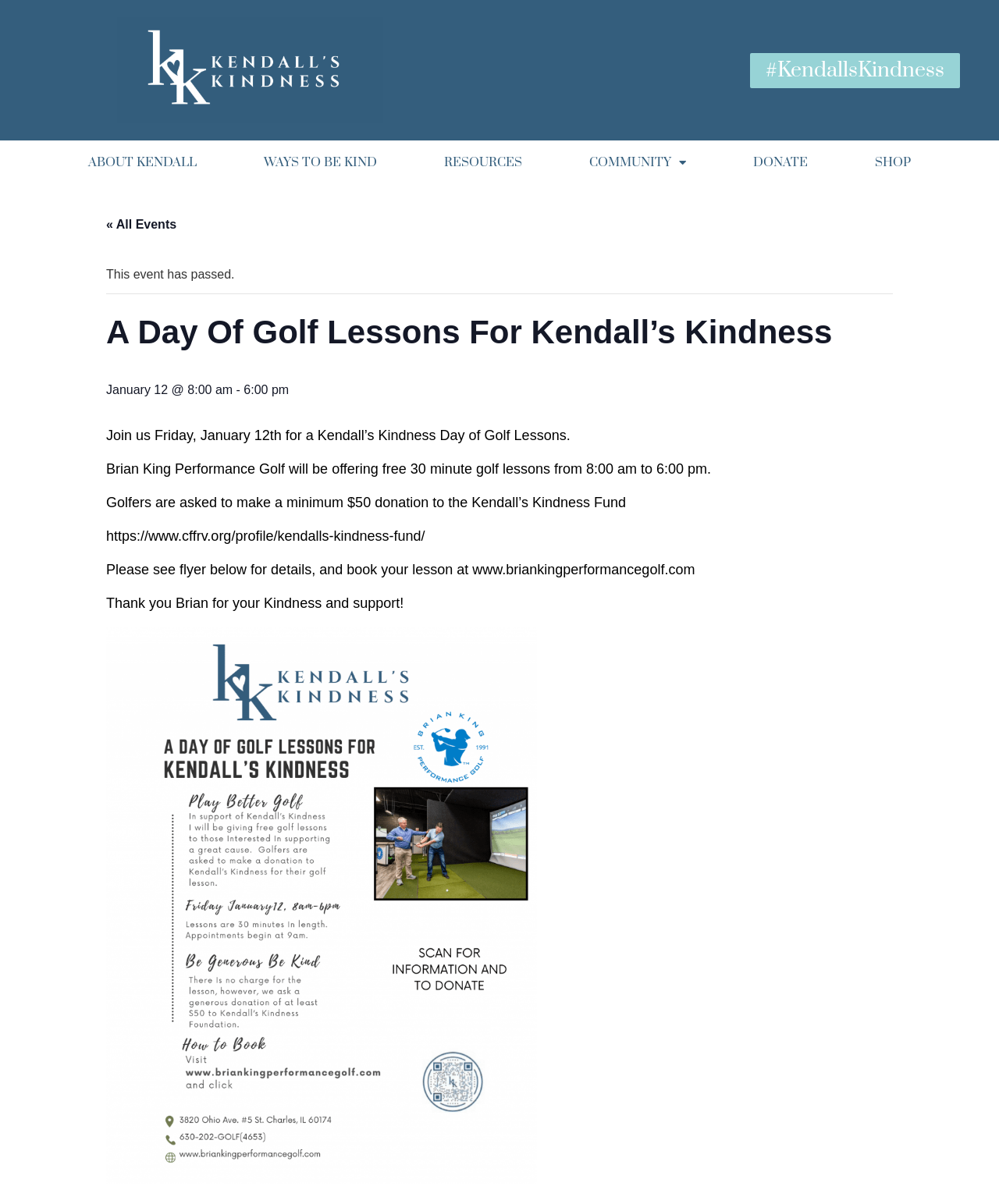What is the duration of the free golf lessons?
Please answer the question as detailed as possible.

The duration of the free golf lessons can be found in the text 'Brian King Performance Golf will be offering free 30 minute golf lessons from 8:00 am to 6:00 pm.' which indicates that the lessons are 30 minutes long.